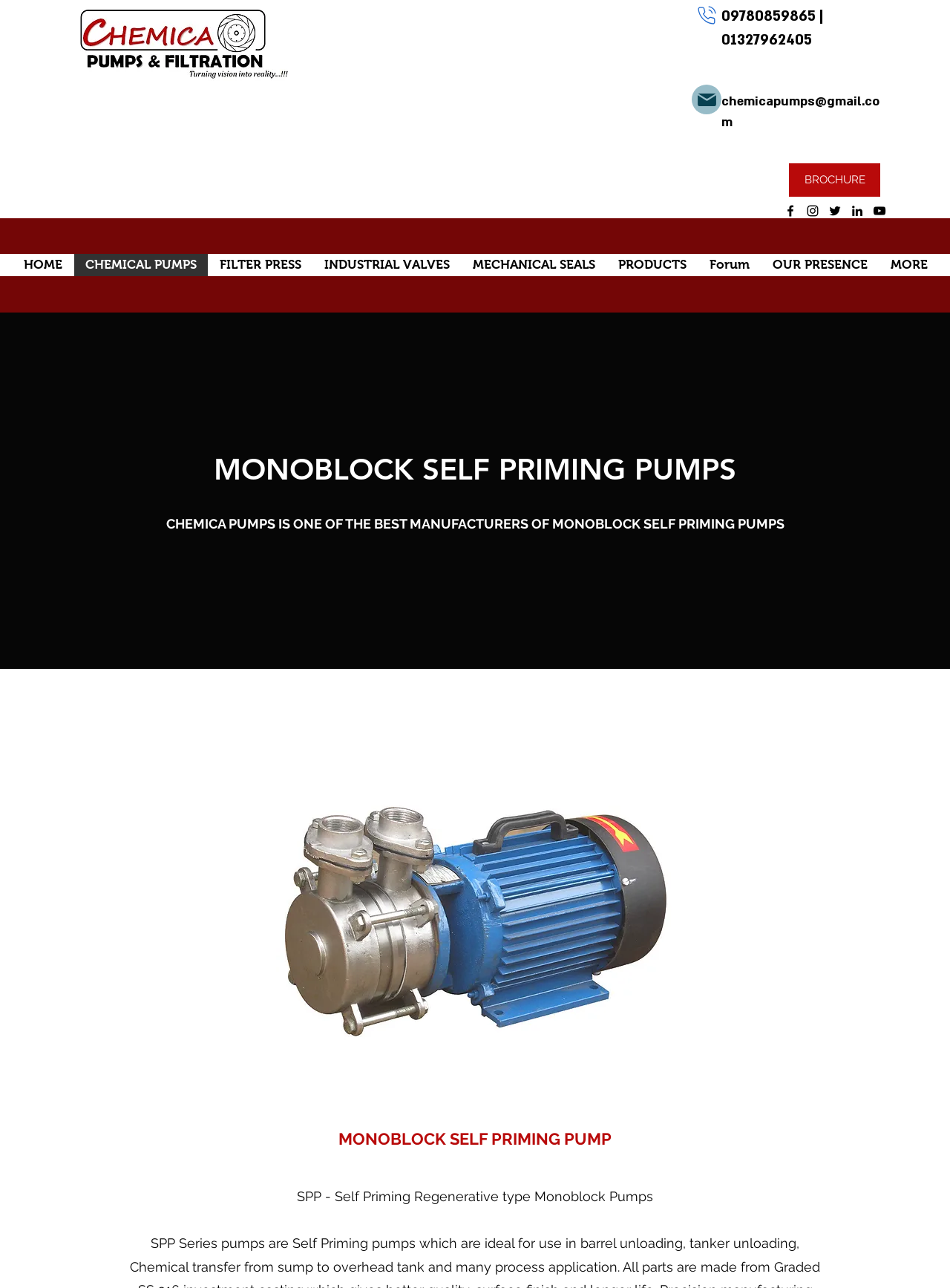Please identify the coordinates of the bounding box for the clickable region that will accomplish this instruction: "Click the phone number".

[0.759, 0.005, 0.862, 0.02]